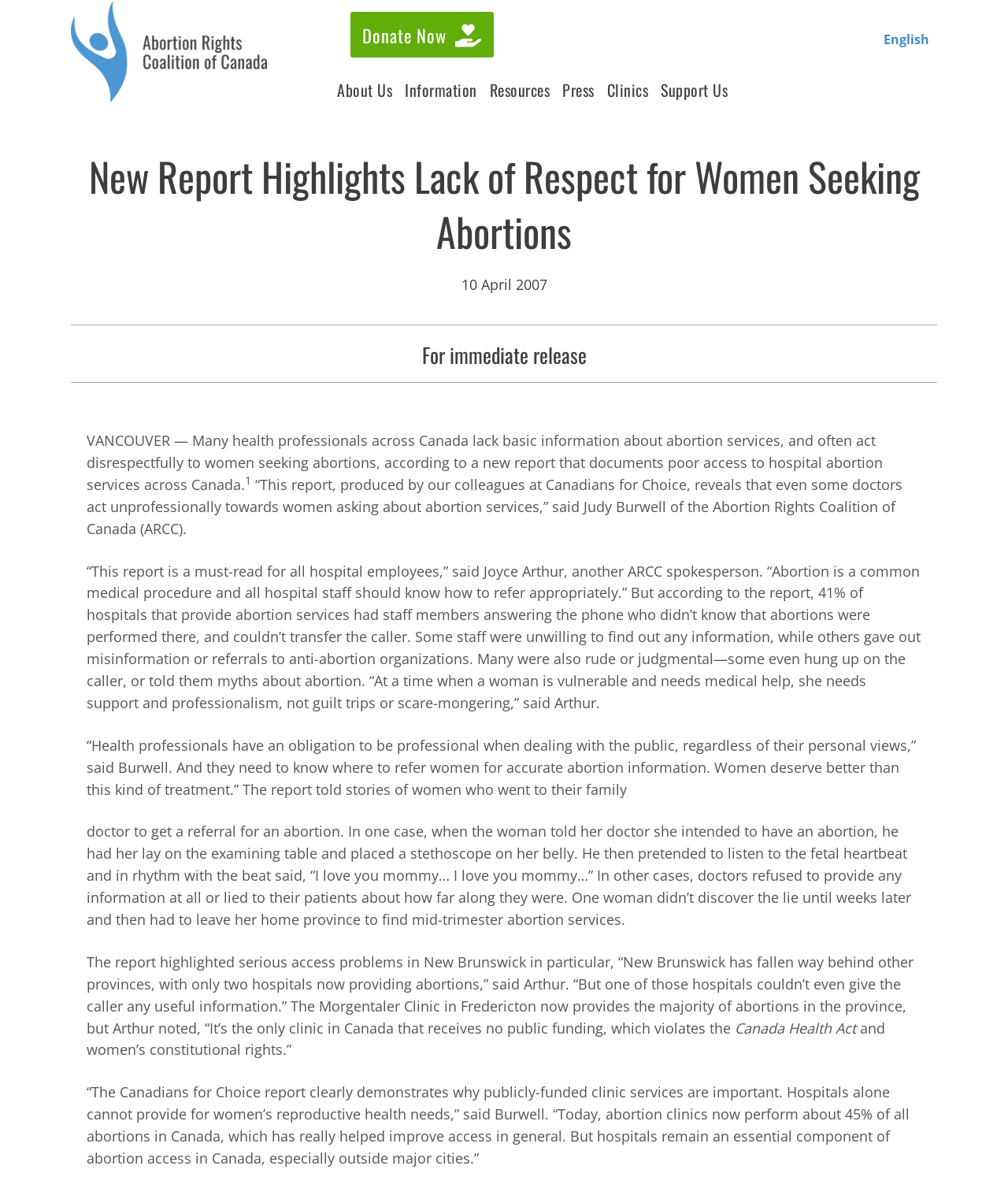What is the percentage of abortions performed by clinics in Canada?
Please provide a comprehensive answer based on the contents of the image.

According to the report, today, abortion clinics now perform about 45% of all abortions in Canada, which has really helped improve access in general.